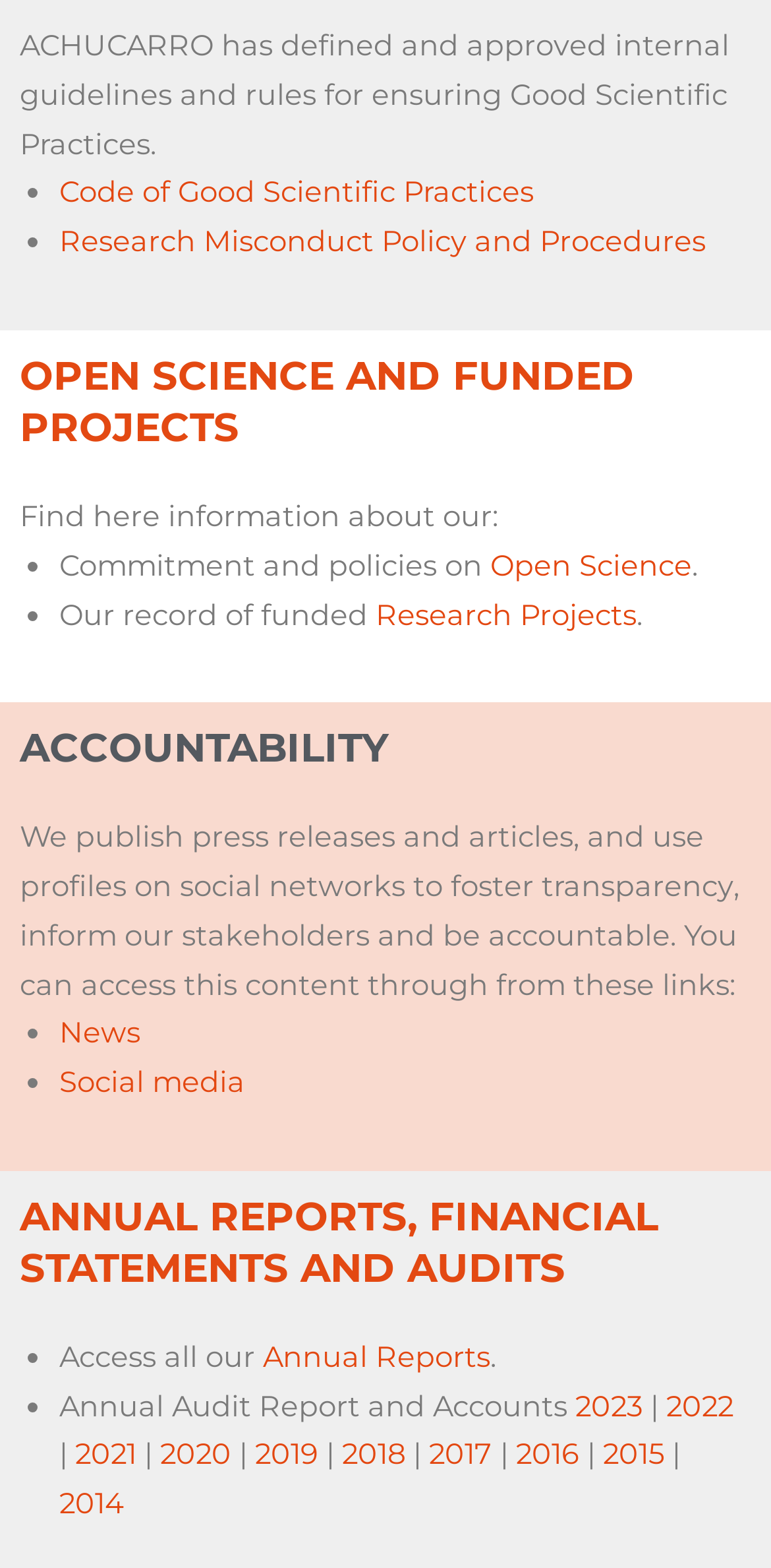Locate the bounding box coordinates of the clickable element to fulfill the following instruction: "Access Annual Reports". Provide the coordinates as four float numbers between 0 and 1 in the format [left, top, right, bottom].

[0.341, 0.854, 0.636, 0.877]